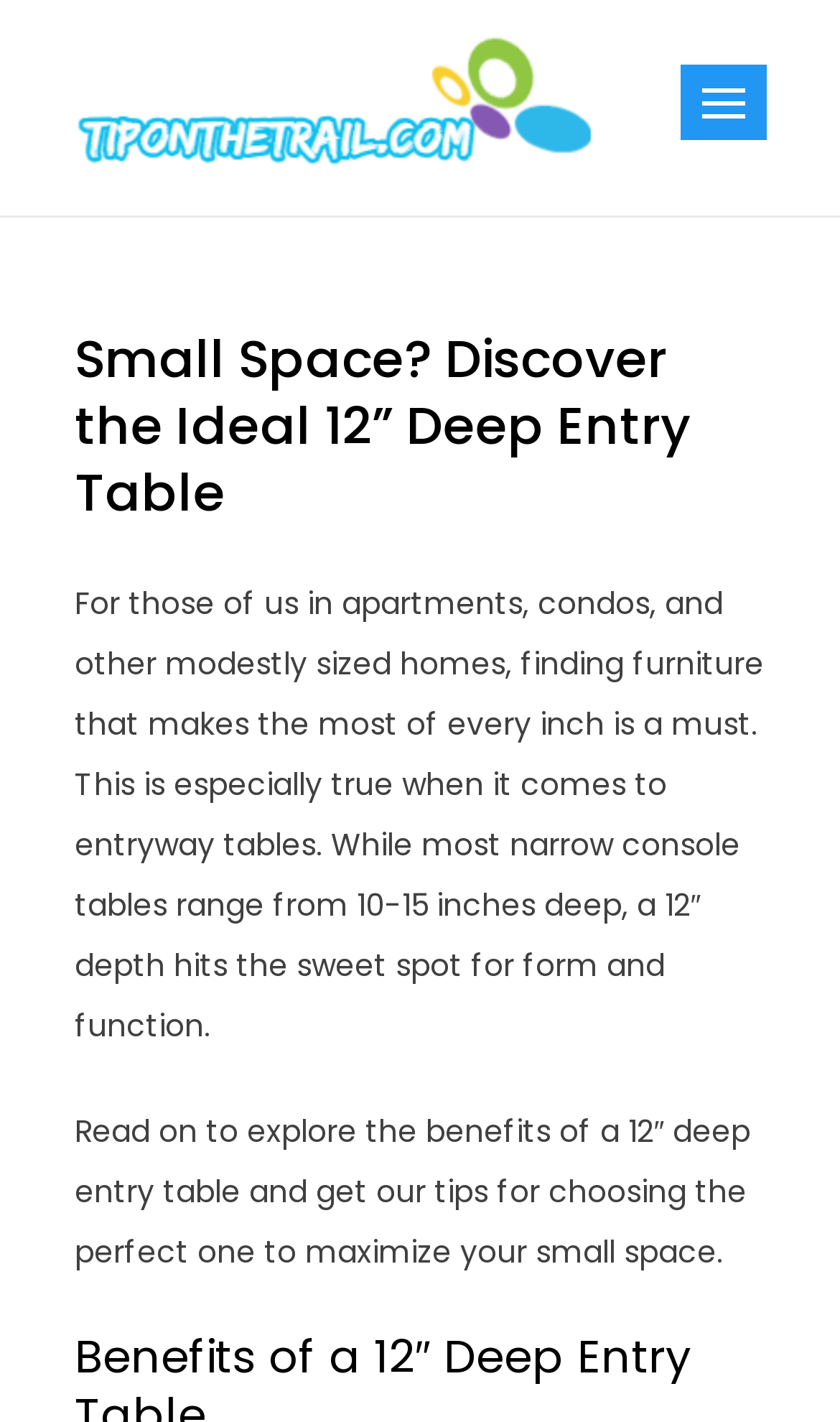Please find the bounding box coordinates (top-left x, top-left y, bottom-right x, bottom-right y) in the screenshot for the UI element described as follows: Afterlife with Archie

None